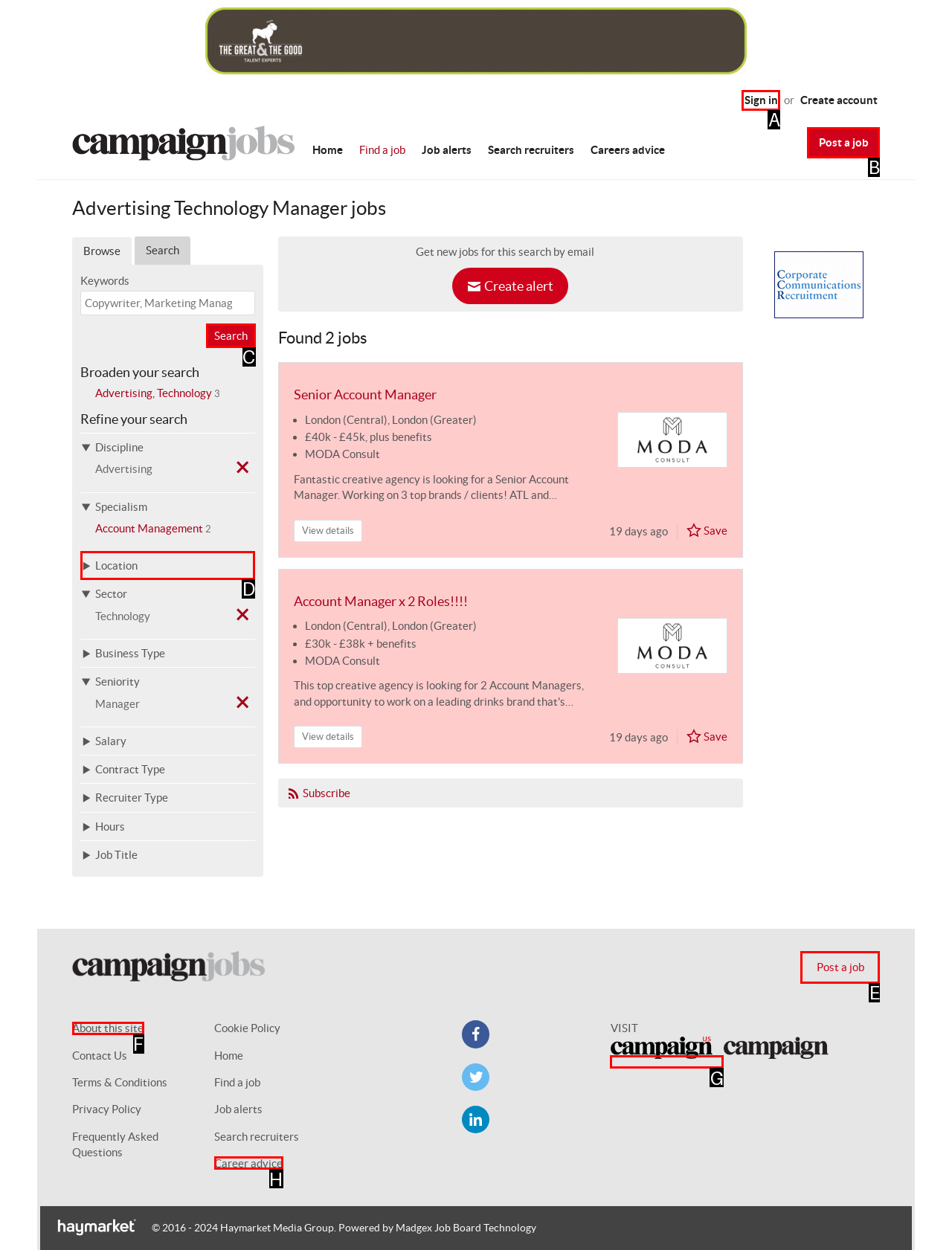Point out which UI element to click to complete this task: Search for jobs
Answer with the letter corresponding to the right option from the available choices.

C